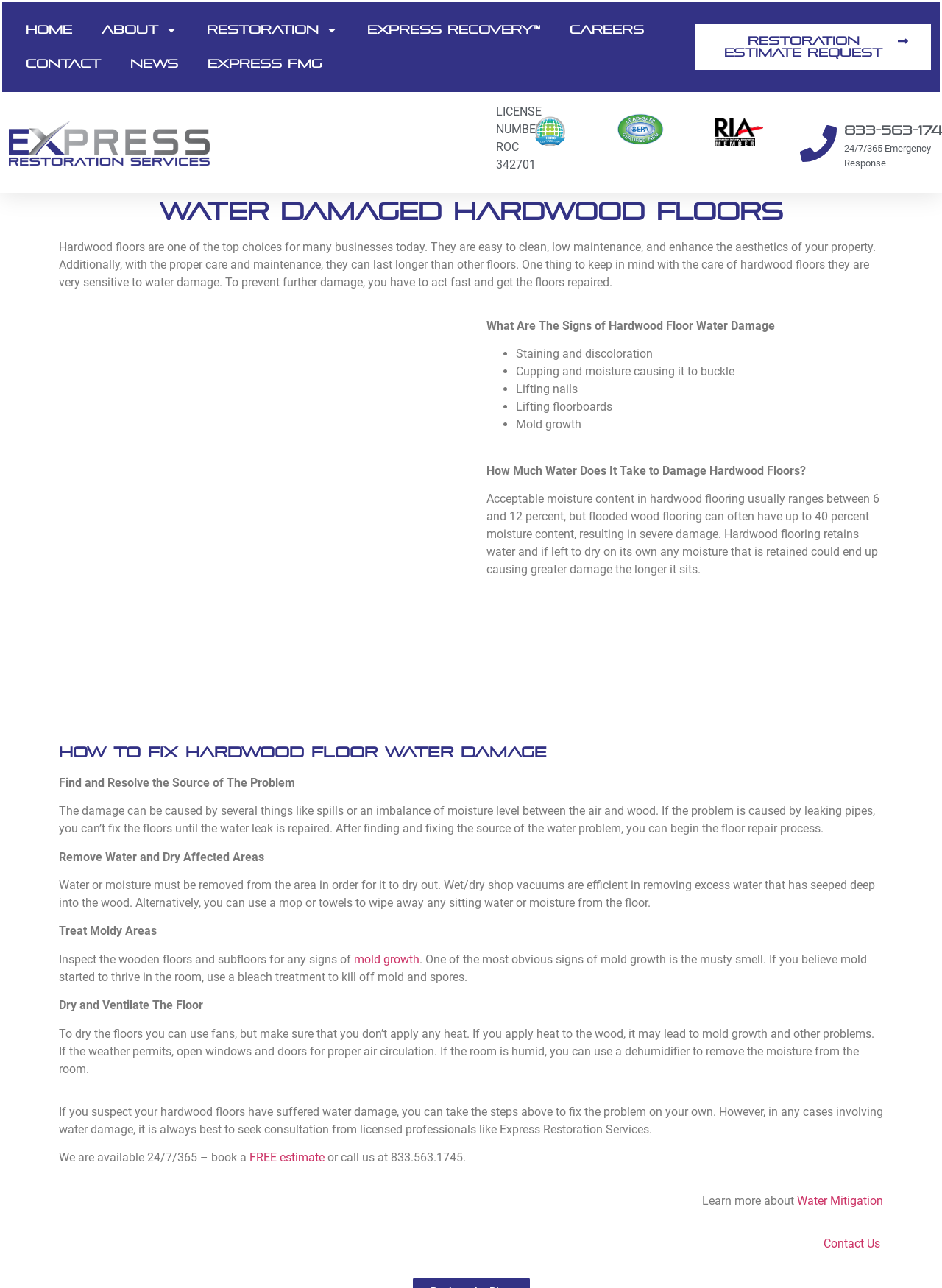How can you dry a water-damaged hardwood floor?
Please elaborate on the answer to the question with detailed information.

The webpage suggests that to dry a water-damaged hardwood floor, you can use fans to circulate air, but avoid applying heat, and also use dehumidifiers to remove moisture from the room.